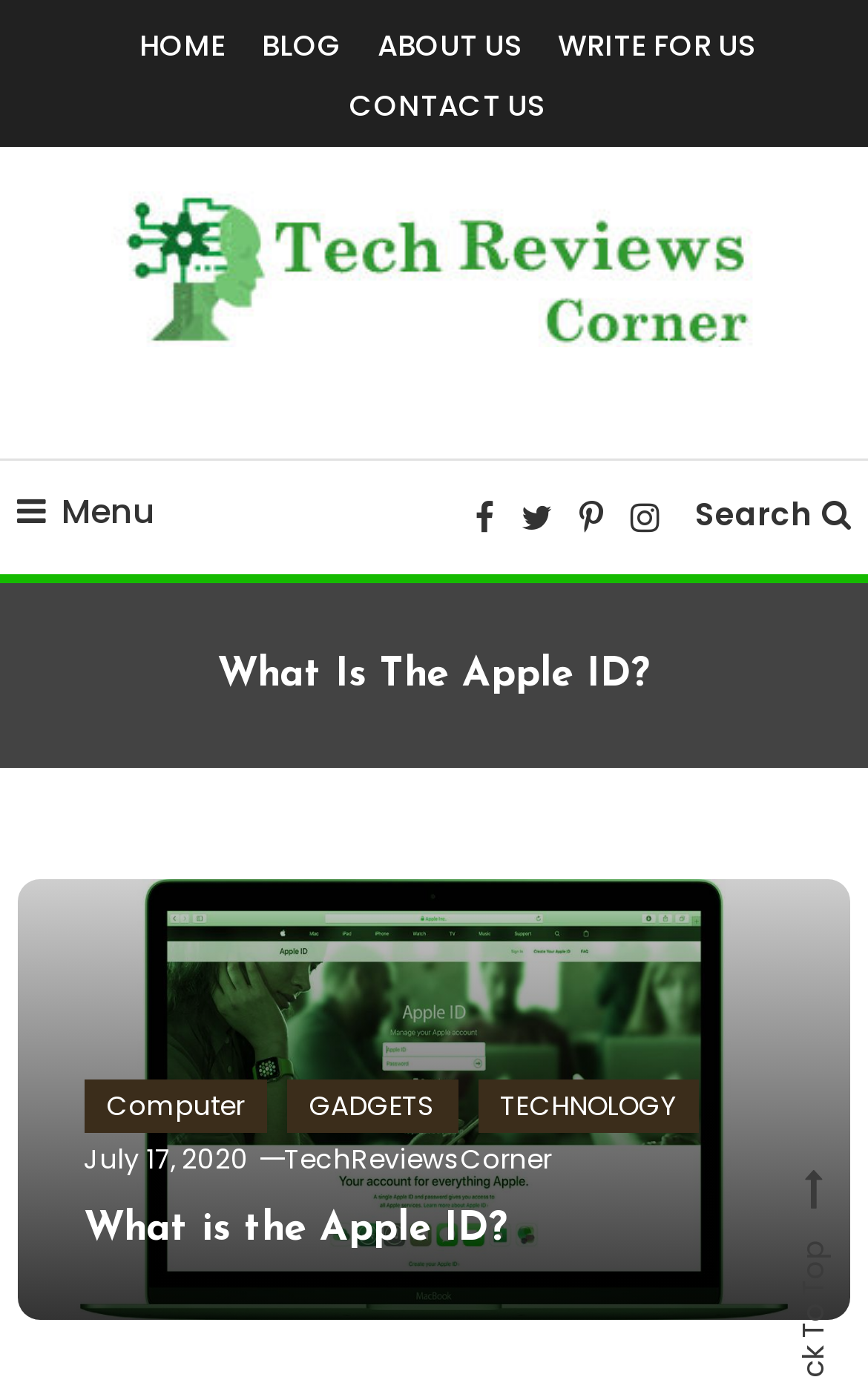Elaborate on the information and visuals displayed on the webpage.

This webpage is about Apple ID, a central key to using Apple's various services. At the top left, there is a navigation menu with five links: "HOME", "BLOG", "ABOUT US", "WRITE FOR US", and "CONTACT US". Below the navigation menu, there is a logo "TechReviewsCorner" with an image and a link to the same name. 

To the right of the logo, there is a tagline "Corner For All Technology News & Updates". Below the tagline, there is a link "TechReviewsCorner" and a menu icon. On the right side of the page, there are five social media links represented by icons. 

A search bar is located at the top right corner of the page. The main content of the page starts with a heading "What Is The Apple ID?" followed by an image related to Apple ID. Below the image, there are three links: "Computer", "GADGETS", and "TECHNOLOGY". 

Further down, there is a link to a specific date "July 17, 2020" and a link to "TechReviewsCorner". The main article starts with a heading "What is the Apple ID?" and a link to the same title.